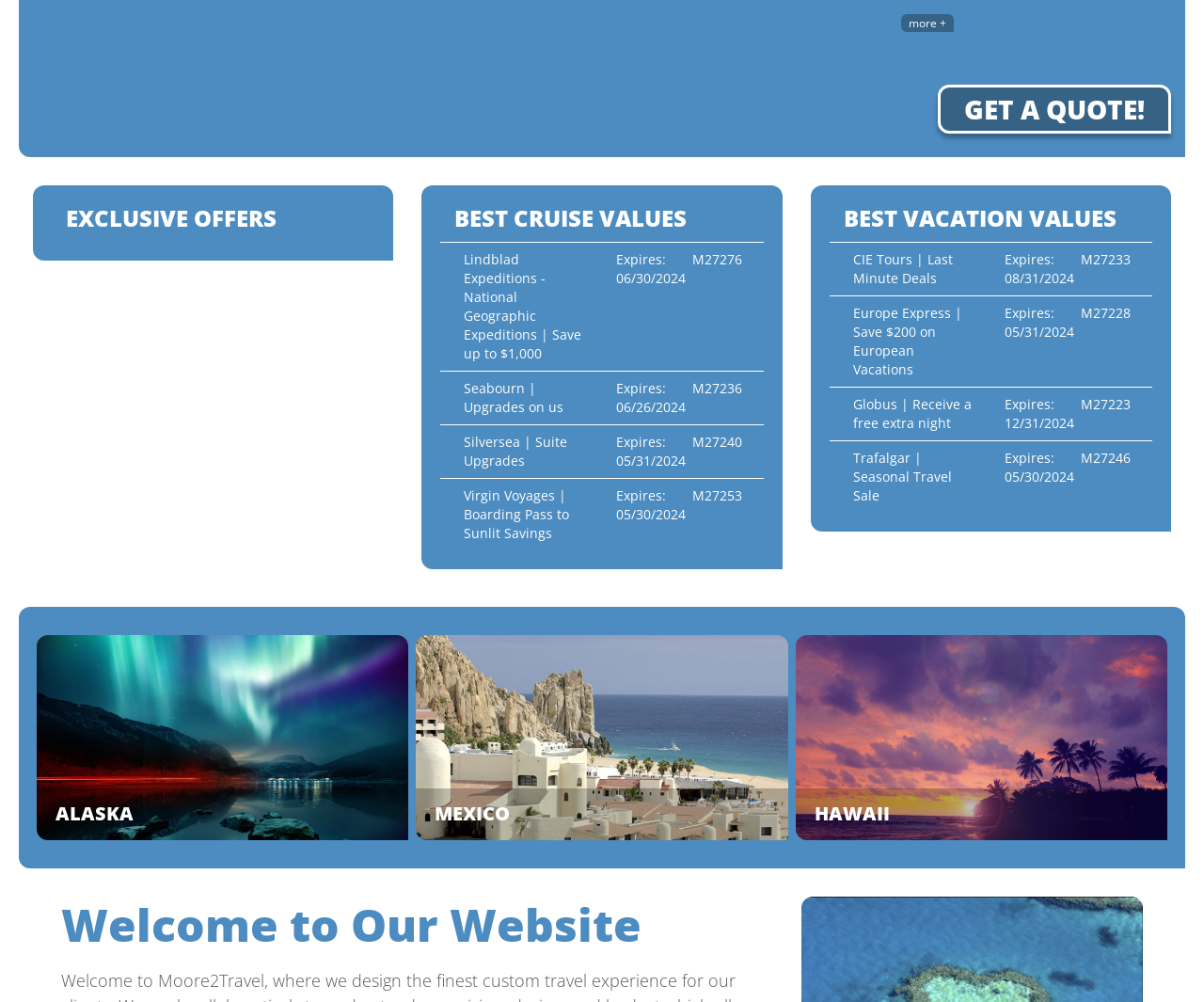Show the bounding box coordinates of the region that should be clicked to follow the instruction: "Get a quote."

[0.779, 0.084, 0.973, 0.134]